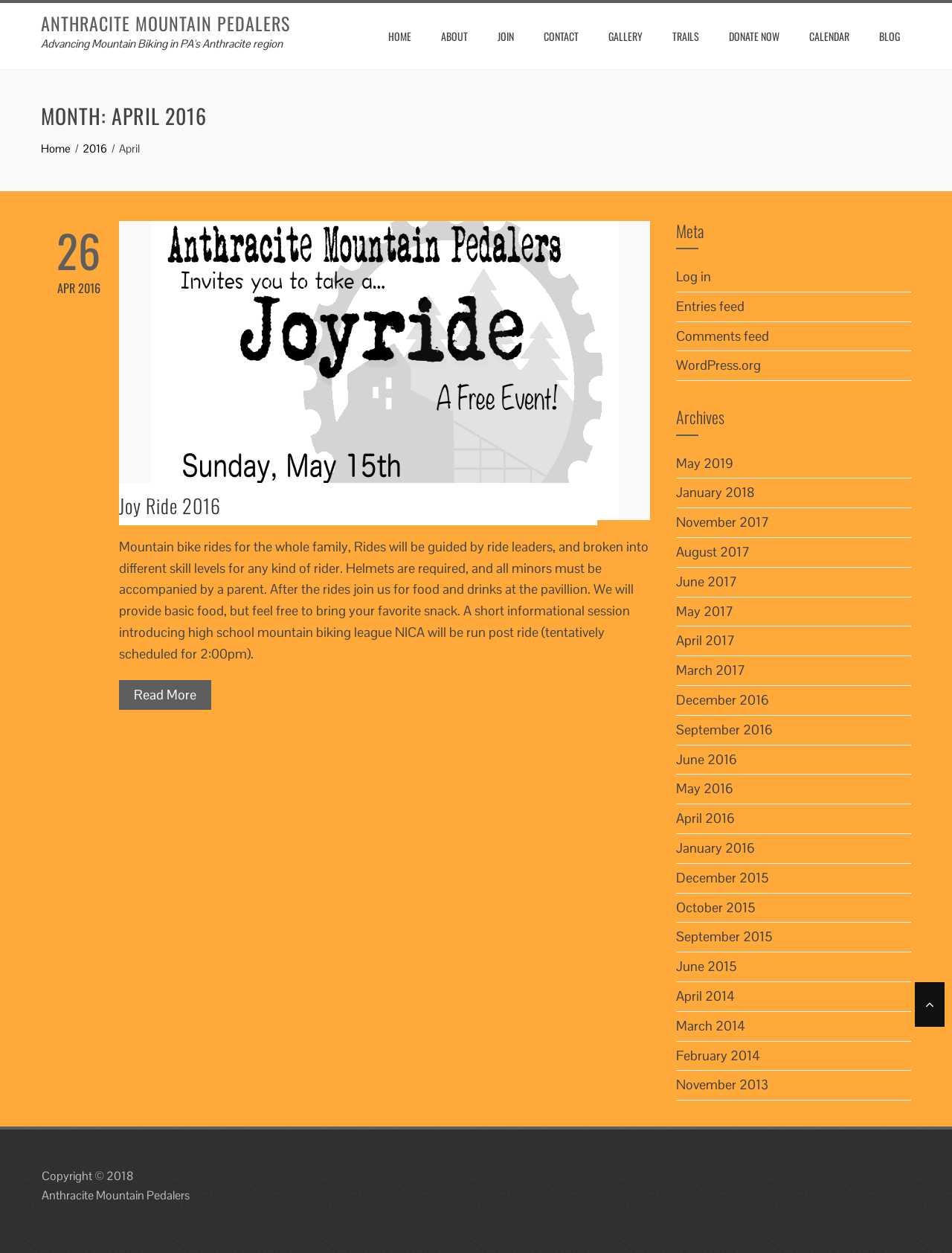Identify the bounding box coordinates of the region I need to click to complete this instruction: "Read more about Joy Ride 2016".

[0.125, 0.542, 0.222, 0.566]